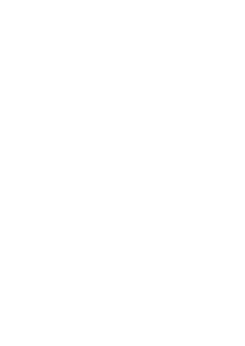Depict the image with a detailed narrative.

The image features an illustrative representation of the book "A Greek-English Lexicon Of The New Testament & Other Early Christian Literature," 2nd Edition. The context suggests a focus on biblical studies, emphasizing its importance for students, ministers, and scholars alike. This lexicon serves as a critical resource for understanding the Greek language used in the New Testament, aiding in the translation and interpretation of various texts. The highlighted attributes of the book are detailed in the accompanying text, which provides essential lexical information, making it an invaluable tool for those engaged in theological studies and research.